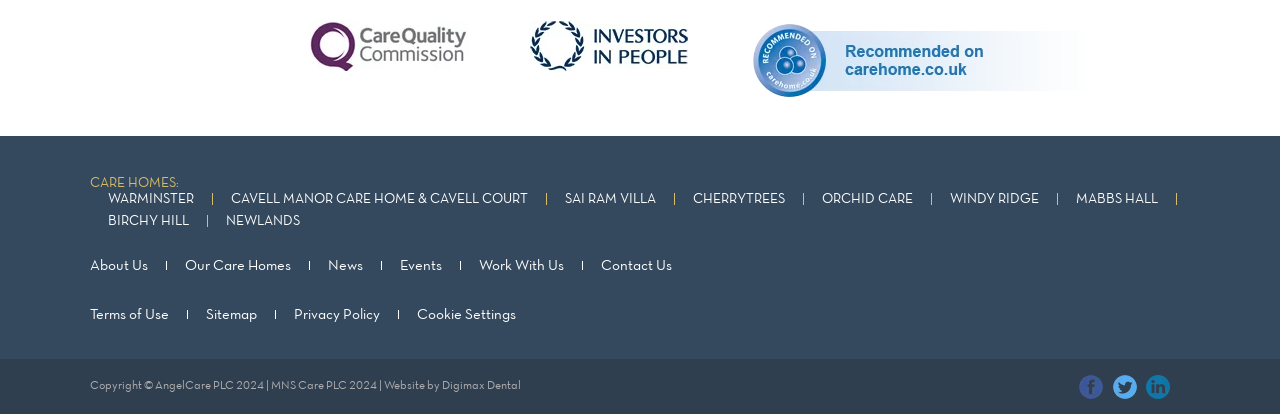What is the name of the website that designed this website?
Respond to the question with a single word or phrase according to the image.

Digimax Dental